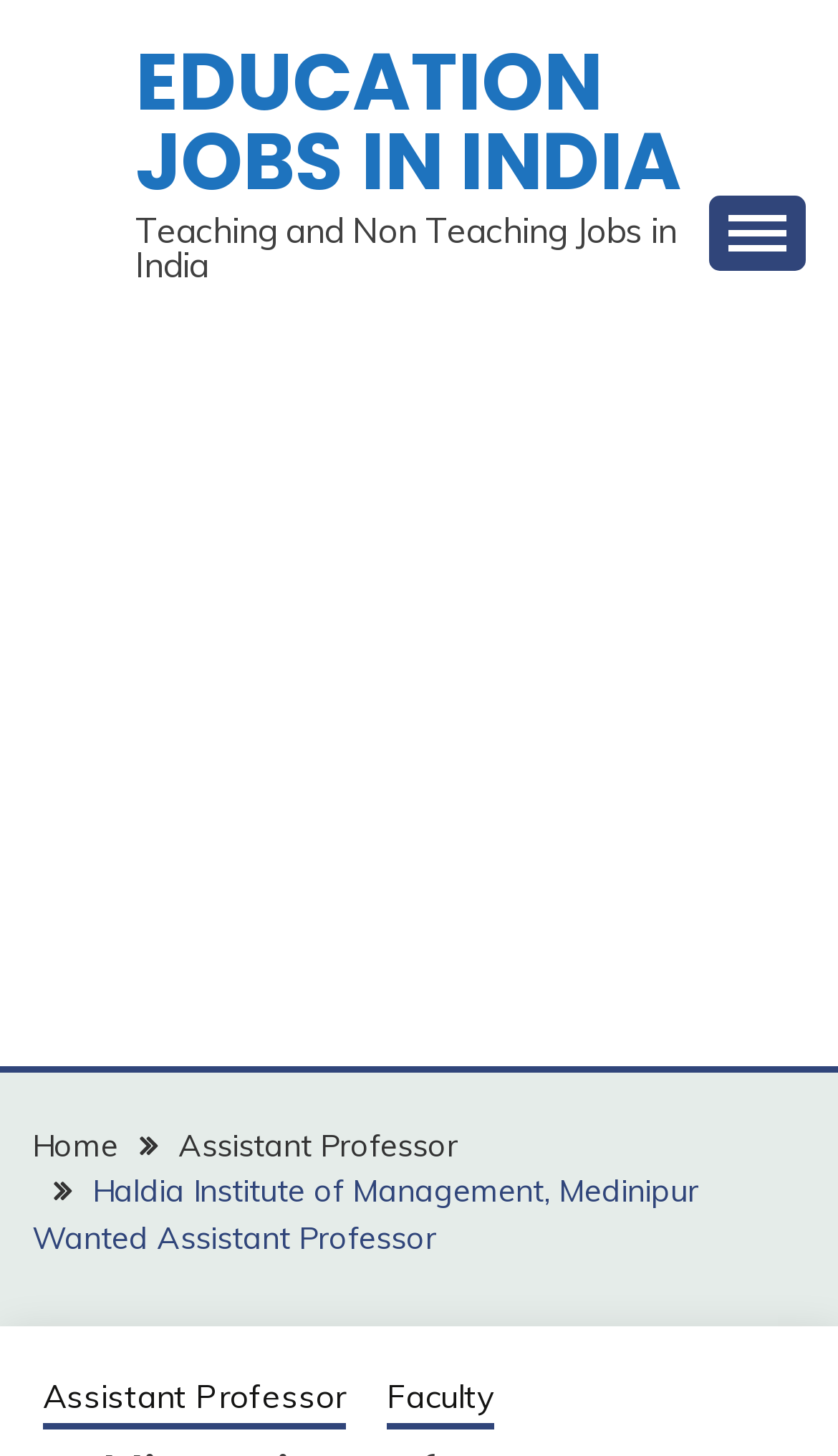Please provide a brief answer to the following inquiry using a single word or phrase:
How many links are present in the breadcrumbs navigation section?

5